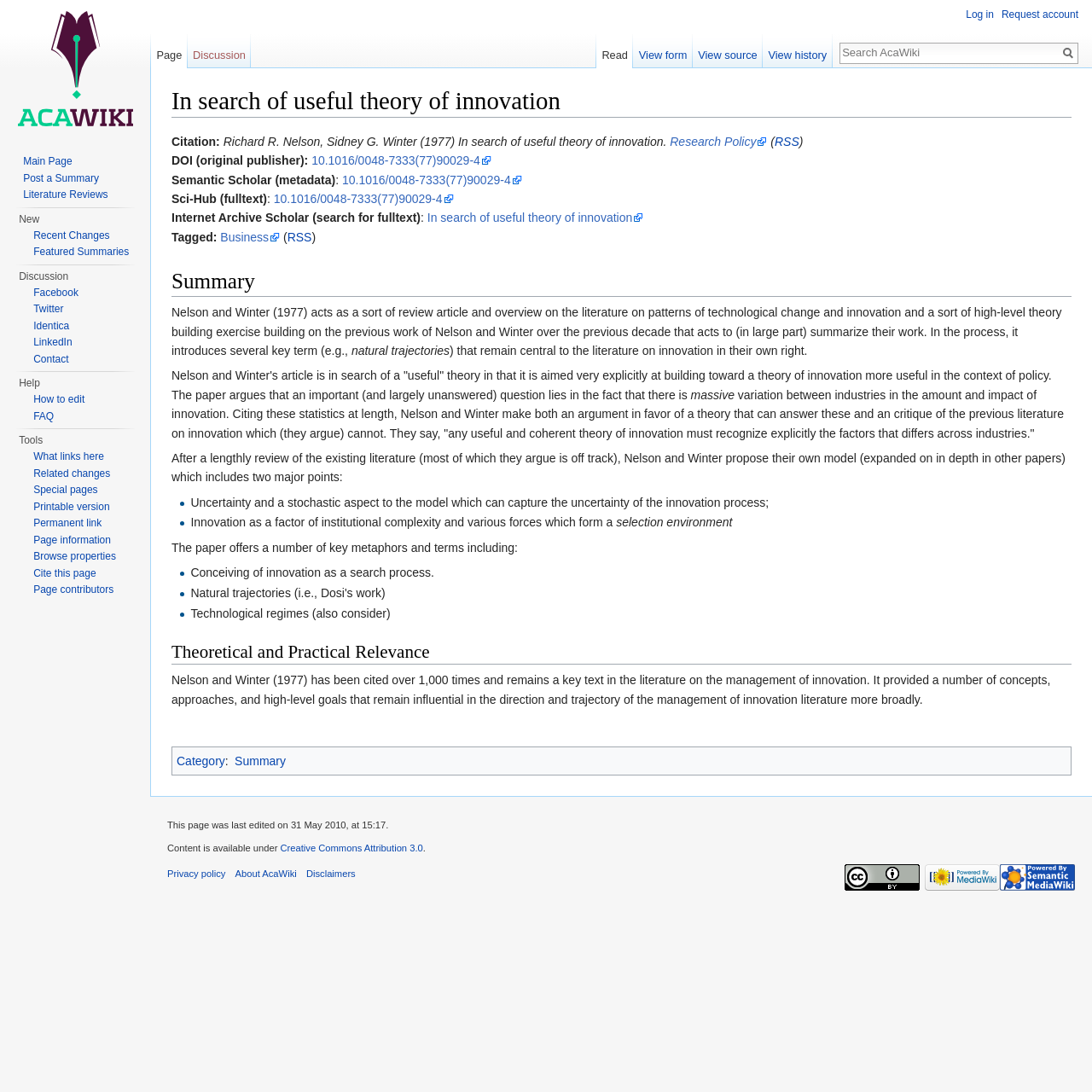Pinpoint the bounding box coordinates of the area that should be clicked to complete the following instruction: "Post a summary". The coordinates must be given as four float numbers between 0 and 1, i.e., [left, top, right, bottom].

[0.021, 0.157, 0.091, 0.168]